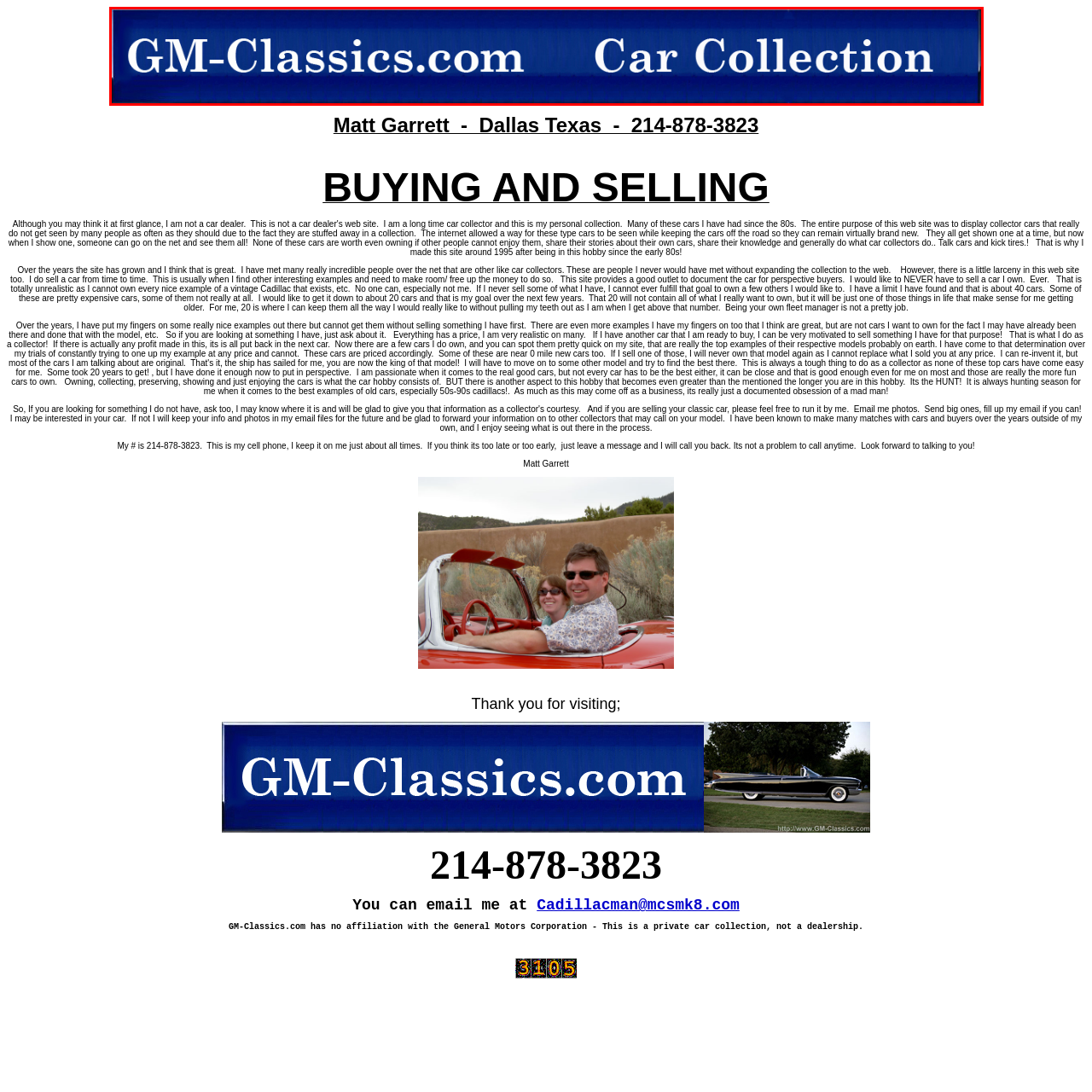Inspect the section highlighted in the red box, What is the color of the lettering on the banner? 
Answer using a single word or phrase.

White